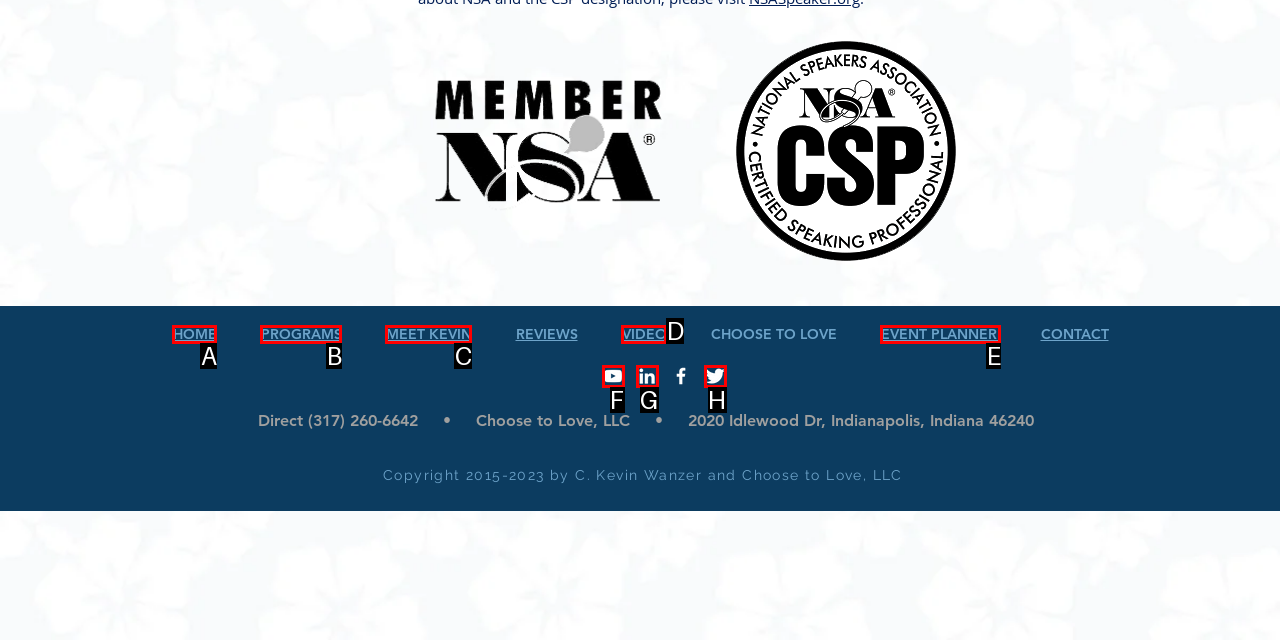Choose the option that best matches the element: JEMCO News
Respond with the letter of the correct option.

None